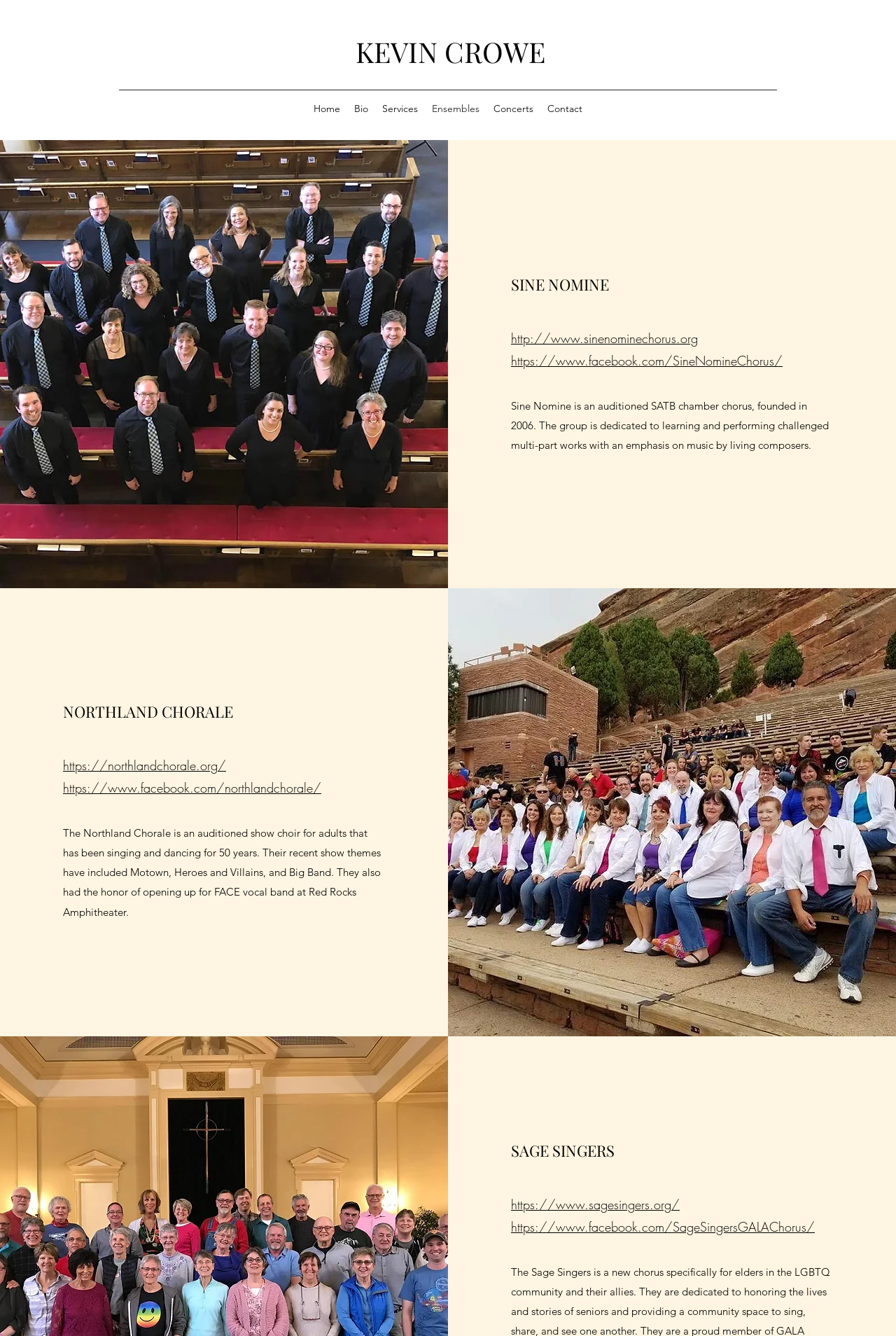Provide your answer in a single word or phrase: 
What is the purpose of the Northland Chorale?

Show choir for adults